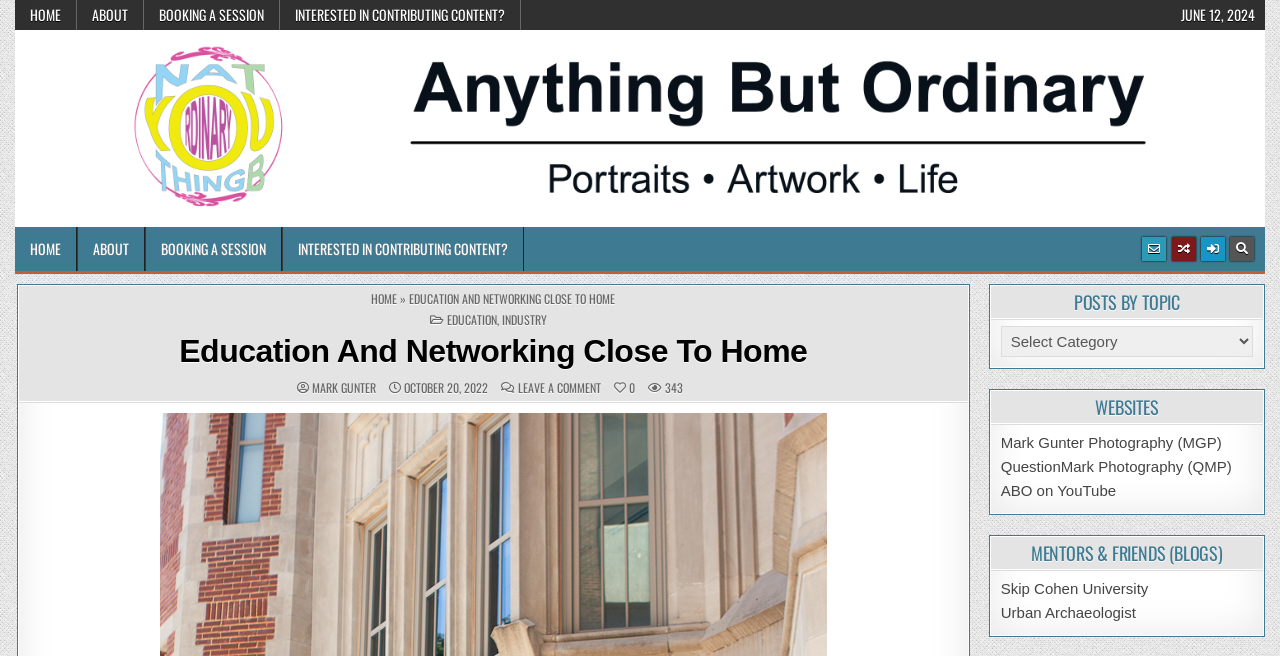Can you provide the bounding box coordinates for the element that should be clicked to implement the instruction: "Click on the 'EDUCATION' link under the 'POSTED IN' category"?

[0.349, 0.478, 0.388, 0.496]